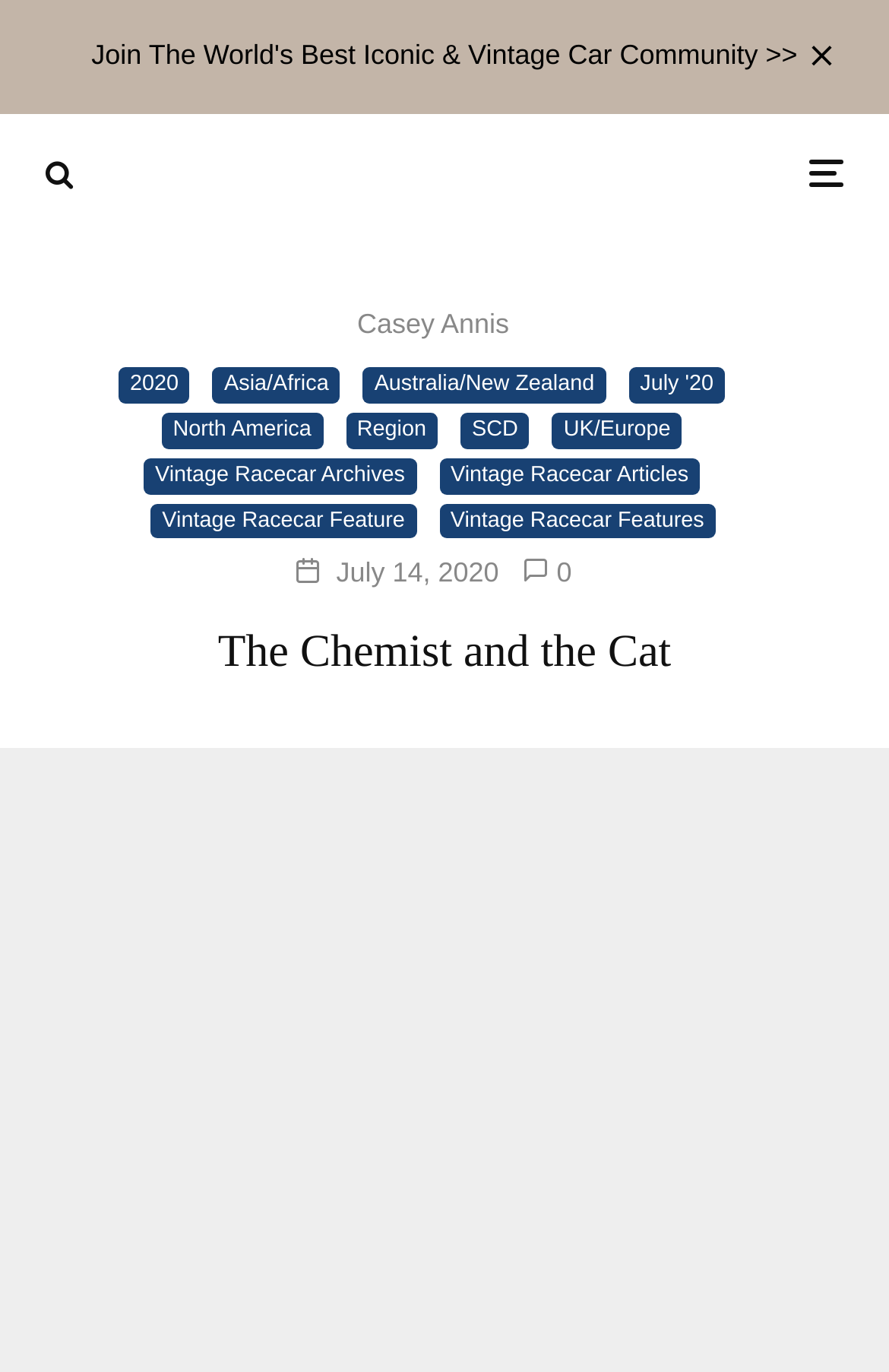Give an in-depth explanation of the webpage layout and content.

The webpage is about an article titled "The Chemist and the Cat", which tells the story of an Australian chemist's global quest to locate and resurrect a 1955 Jaguar D-Type, lost in Malaysia. 

At the top of the page, there is a link to "Join The World's Best Iconic & Vintage Car Community" on the right side, and a small icon on the left side. 

Below these elements, there are several links arranged horizontally, including names like "Casey Annis", and geographical regions like "Asia/Africa", "Australia/New Zealand", and "North America". 

Further down, there are more links, including "Vintage Racecar Archives", "Vintage Racecar Articles", and "Vintage Racecar Feature", which are likely related to the article's topic. 

On the right side of the page, there is a timestamp "July 14, 2020", accompanied by a small number "0". 

The main article title "The Chemist and the Cat" is prominently displayed in the middle of the page, taking up most of the width.